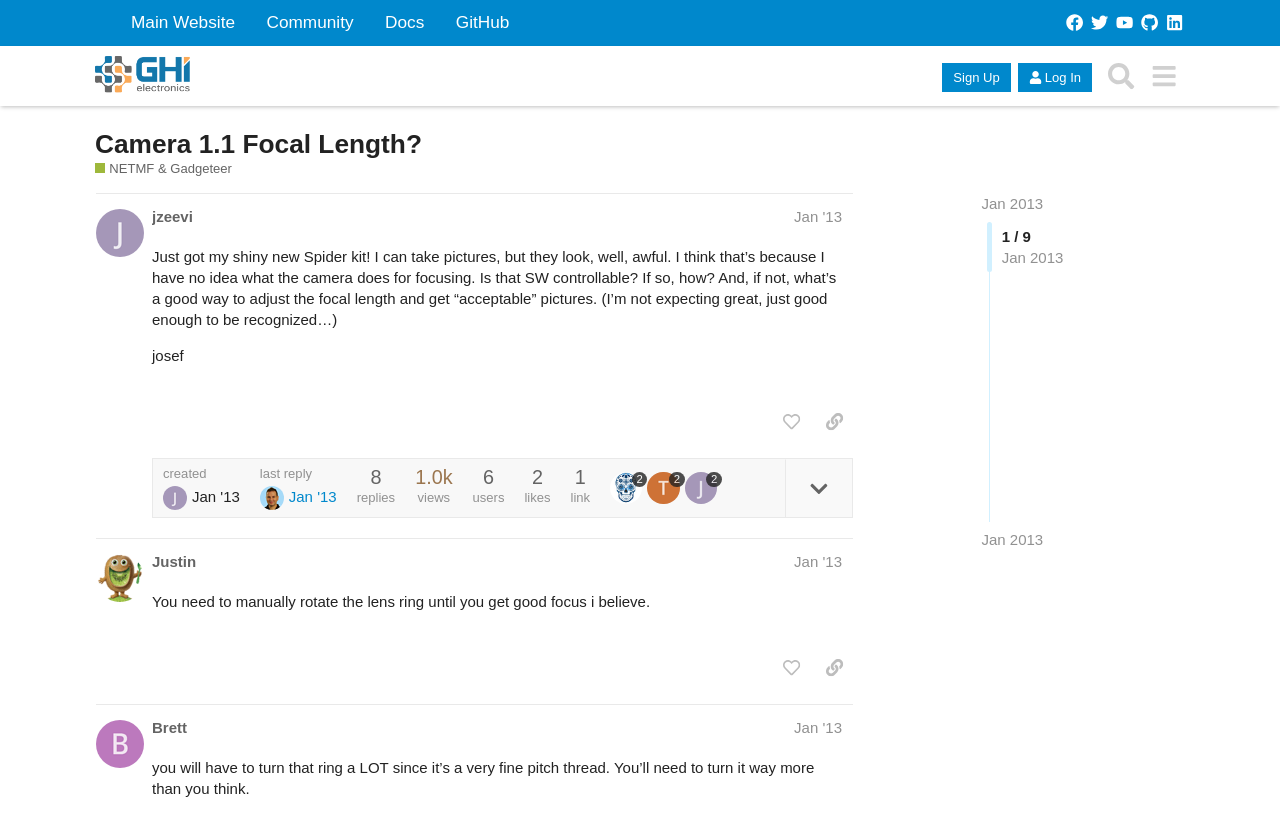Determine the bounding box coordinates of the clickable element necessary to fulfill the instruction: "Search for topics". Provide the coordinates as four float numbers within the 0 to 1 range, i.e., [left, top, right, bottom].

[0.859, 0.066, 0.892, 0.118]